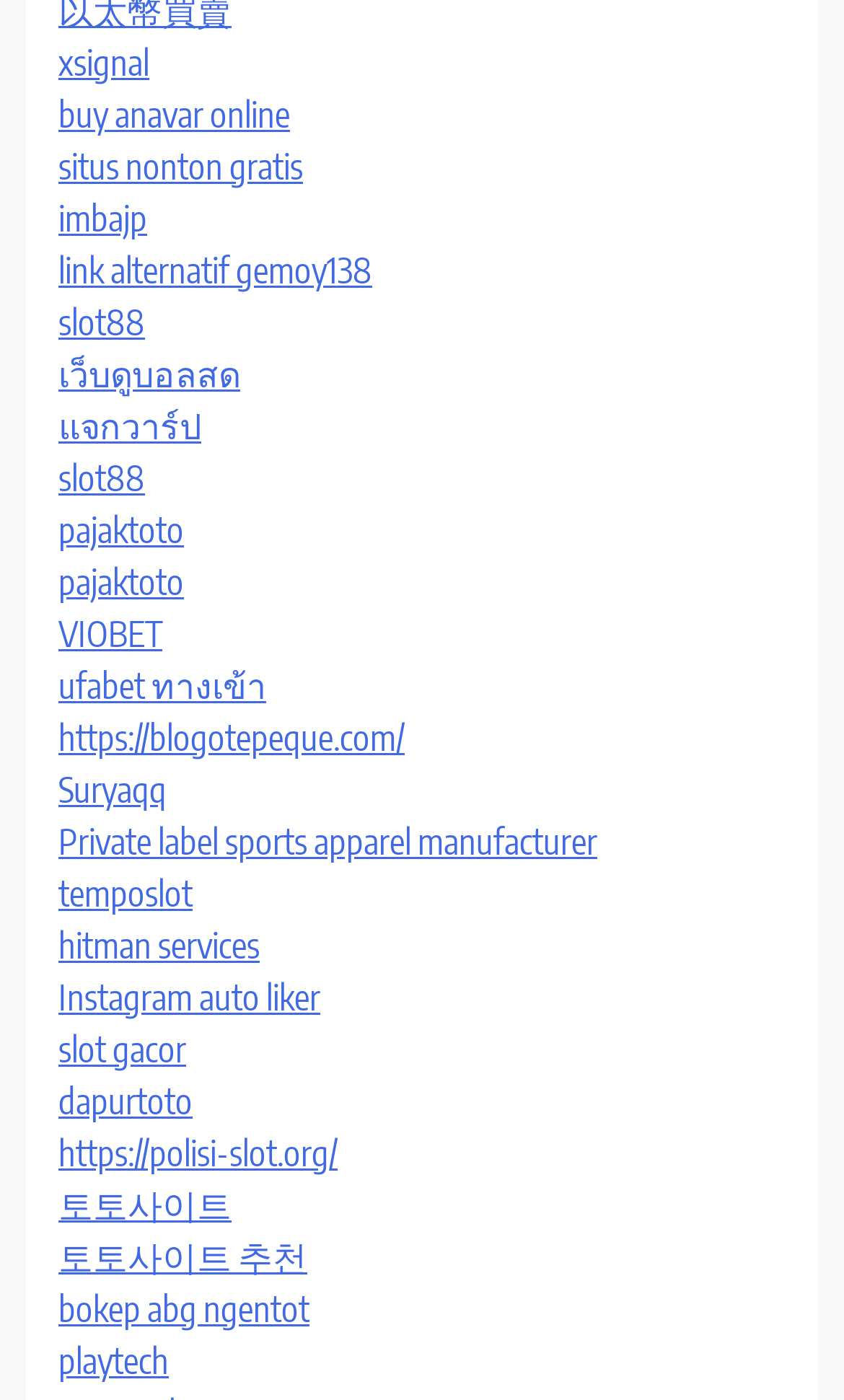Answer the question in a single word or phrase:
What is the text of the link at the bottom of the webpage?

playtech